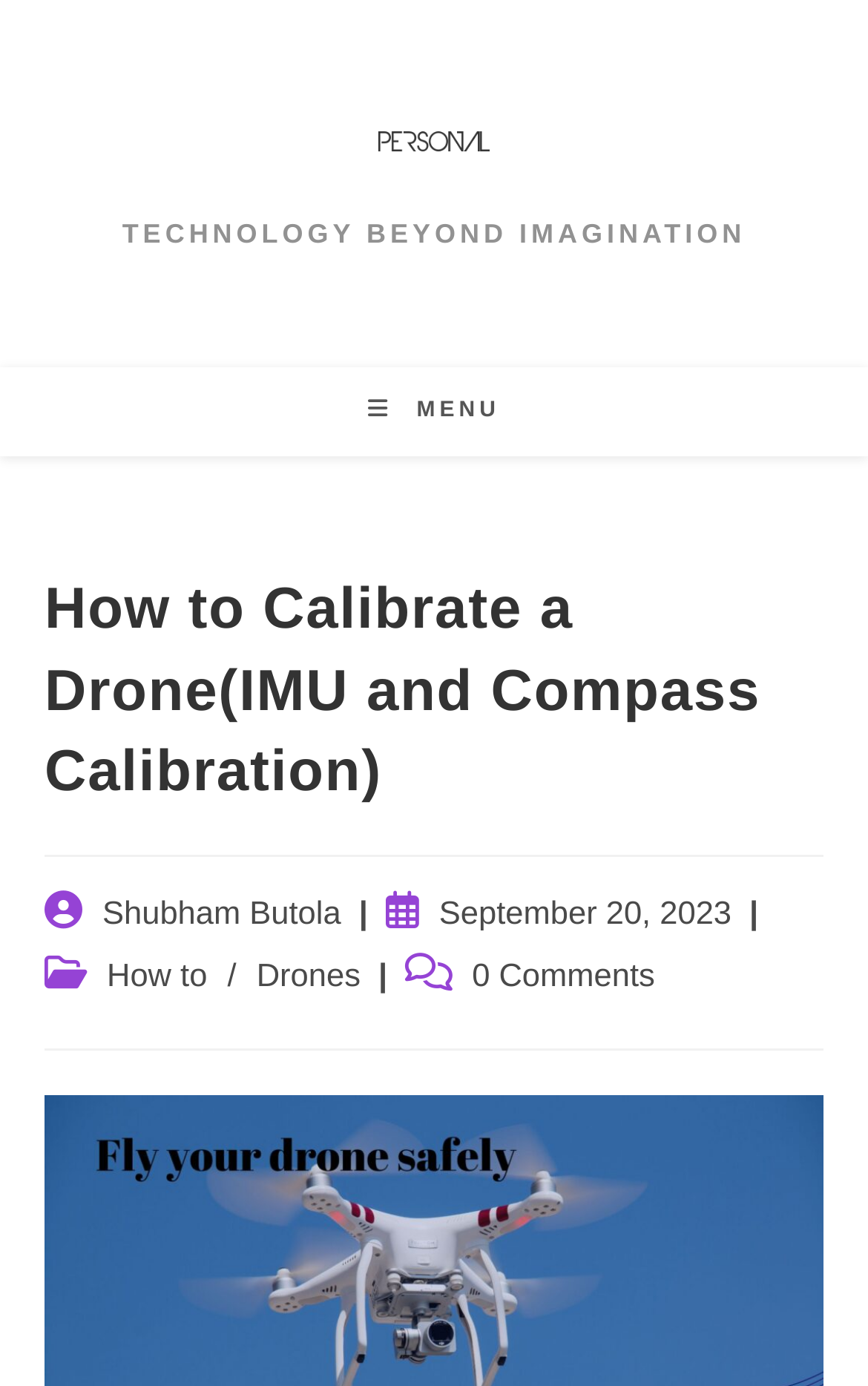Based on the image, please respond to the question with as much detail as possible:
What is the website's name?

I found the website's name by looking at the top-left corner of the webpage, where I saw a link with the text 'MygadgetsHub.com' and an image with the same name.